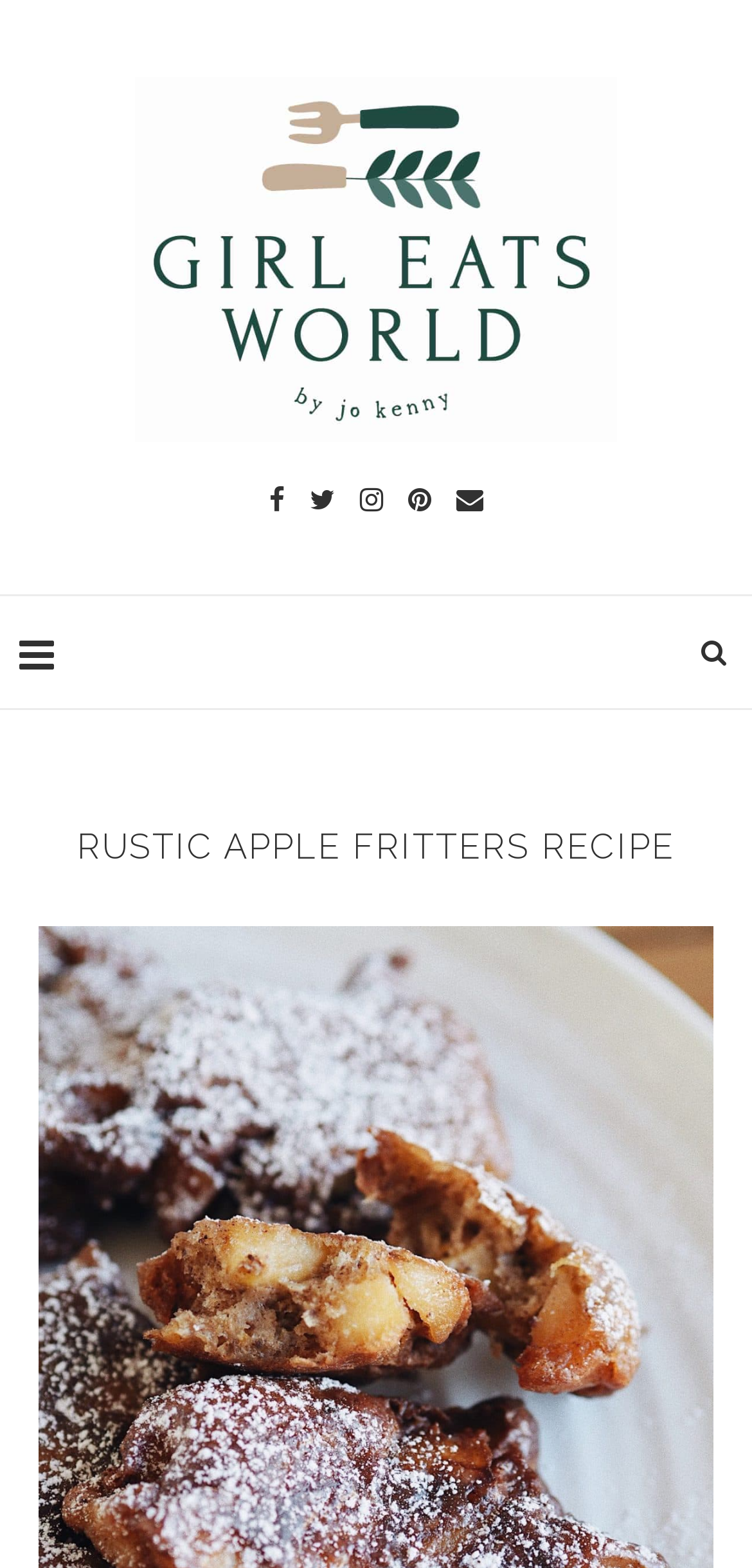Provide a thorough description of this webpage.

This webpage is about a recipe for Rustic Apple Fritters. At the top left, there is a logo of "Girl Eats World" which is also a clickable link. Below the logo, there are five social media icons, aligned horizontally, each represented by a different symbol. 

To the right of the social media icons, there is a table layout that spans almost the entire width of the page. Within this table, there is a "Pin it" button at the top right corner. 

The main content of the page is headed by a large title "RUSTIC APPLE FRITTERS RECIPE" which is centered and takes up most of the width of the page.